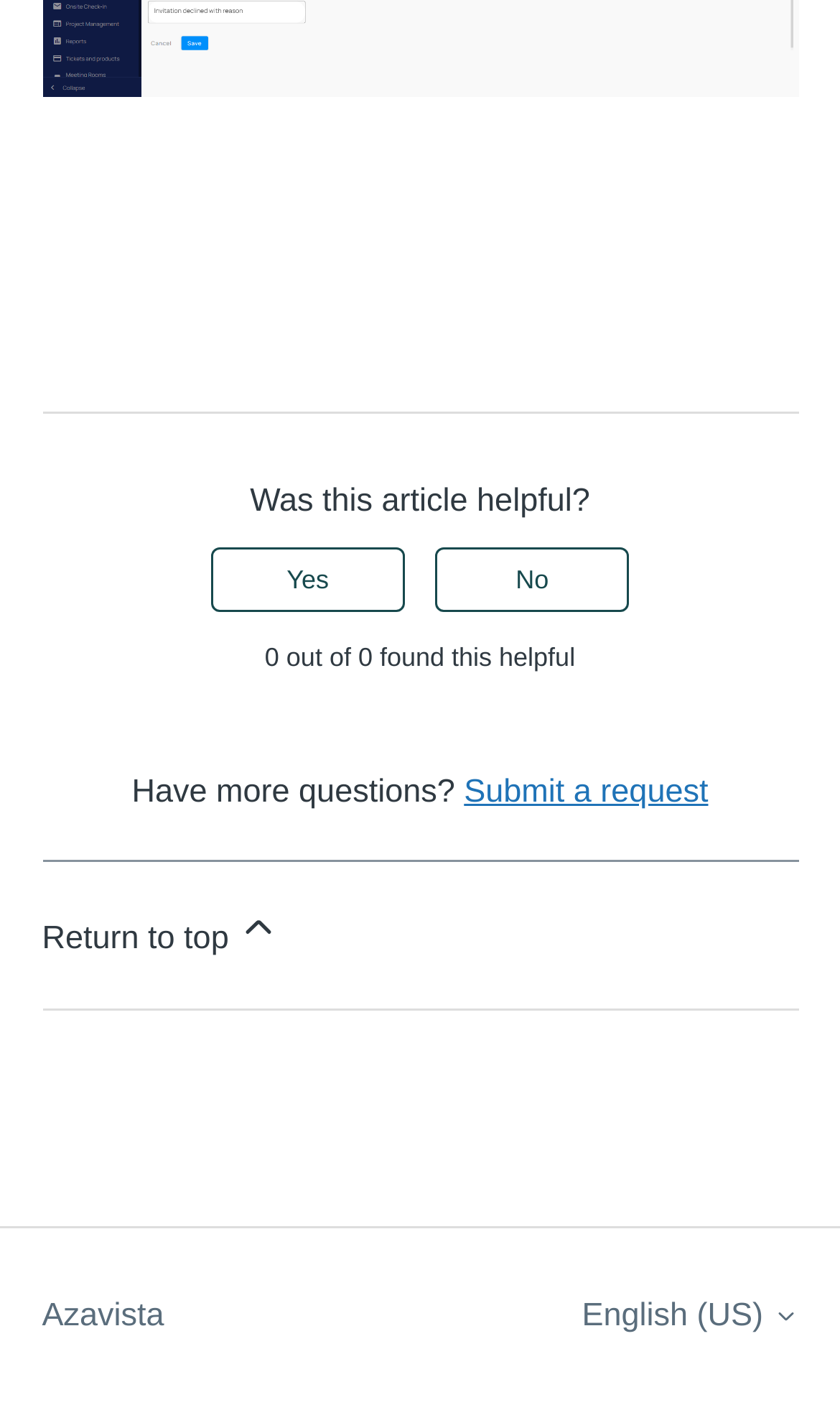From the details in the image, provide a thorough response to the question: What is the purpose of the buttons in the footer?

The buttons 'This article was helpful' and 'This article was not helpful' in the footer section are used to rate the helpfulness of the article, allowing users to provide feedback on the article's usefulness.